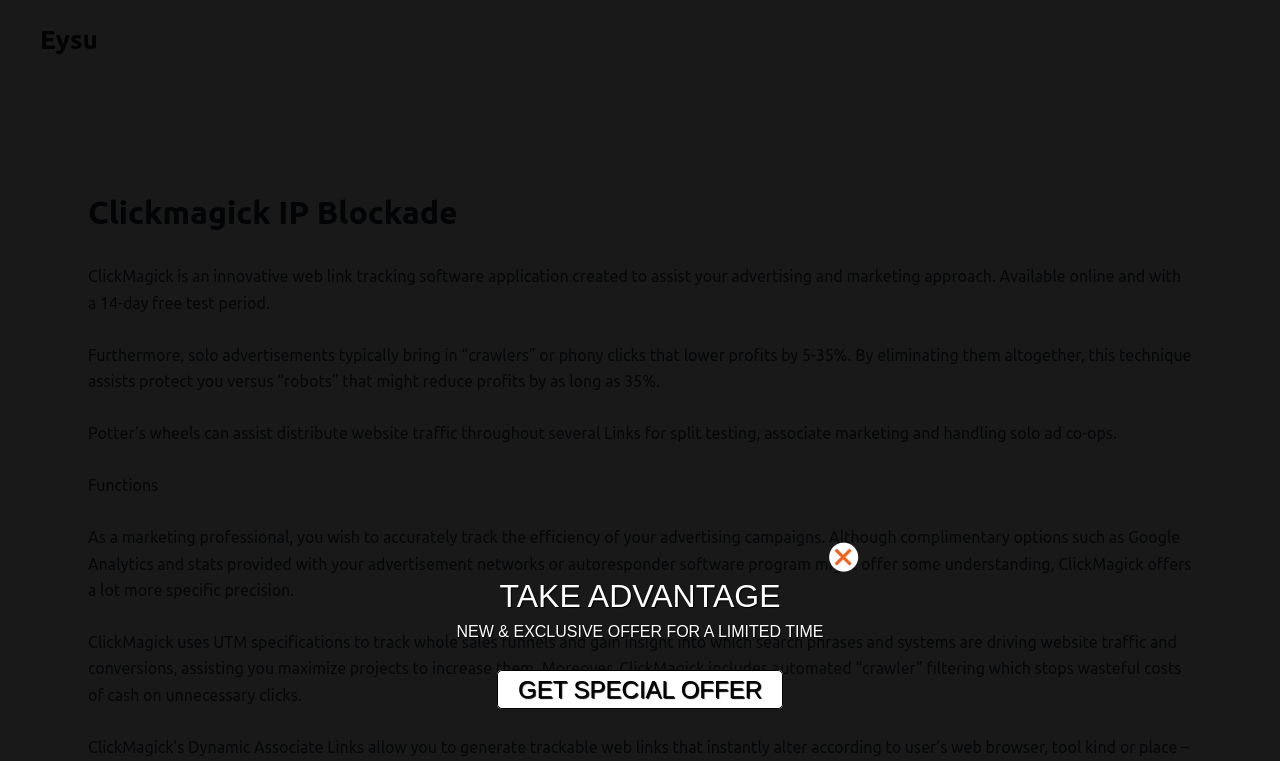Provide your answer in one word or a succinct phrase for the question: 
What is the purpose of ClickMagick's 'crawler' filtering?

stops wasteful costs